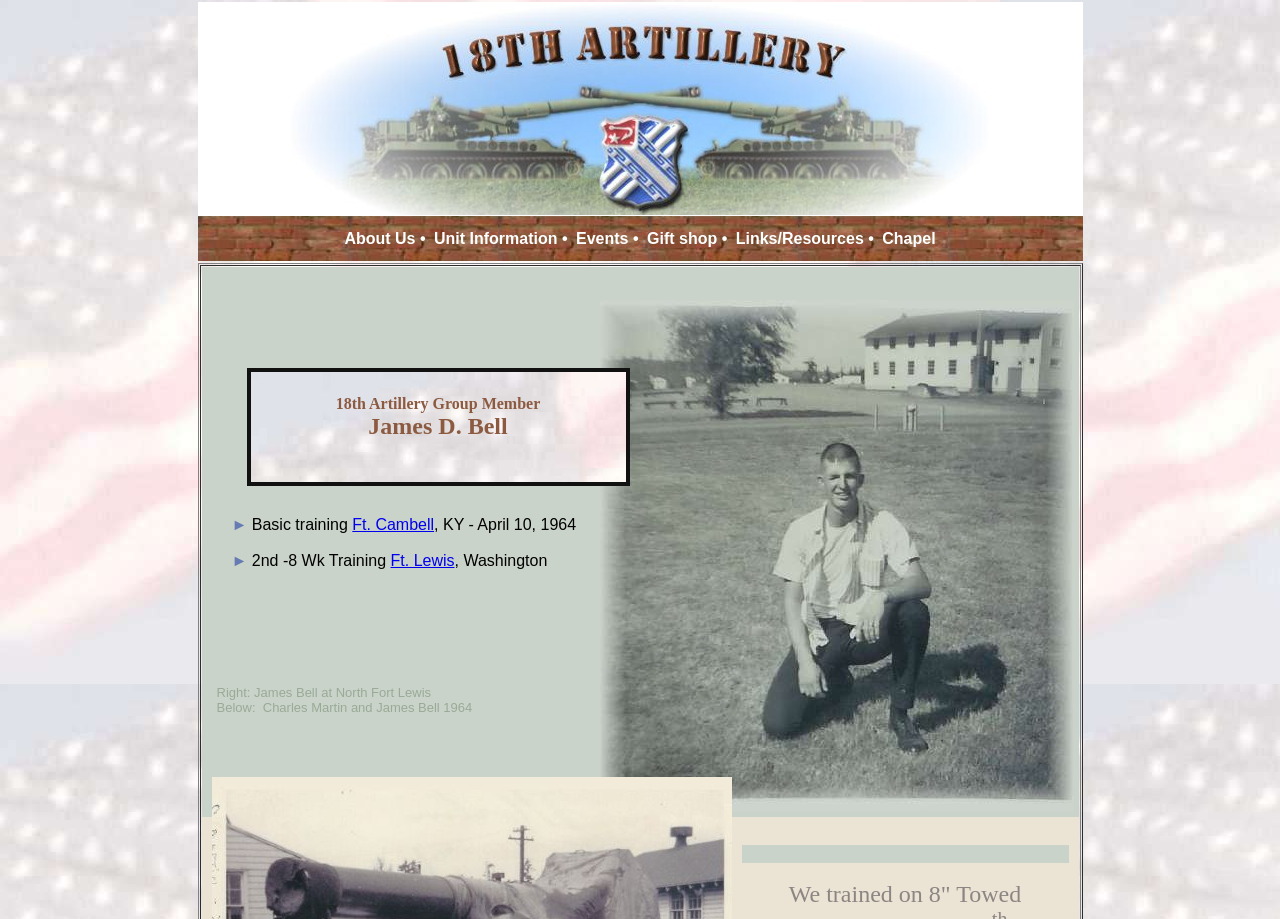Determine the bounding box coordinates for the area that needs to be clicked to fulfill this task: "Go to Gift shop". The coordinates must be given as four float numbers between 0 and 1, i.e., [left, top, right, bottom].

[0.505, 0.25, 0.56, 0.268]